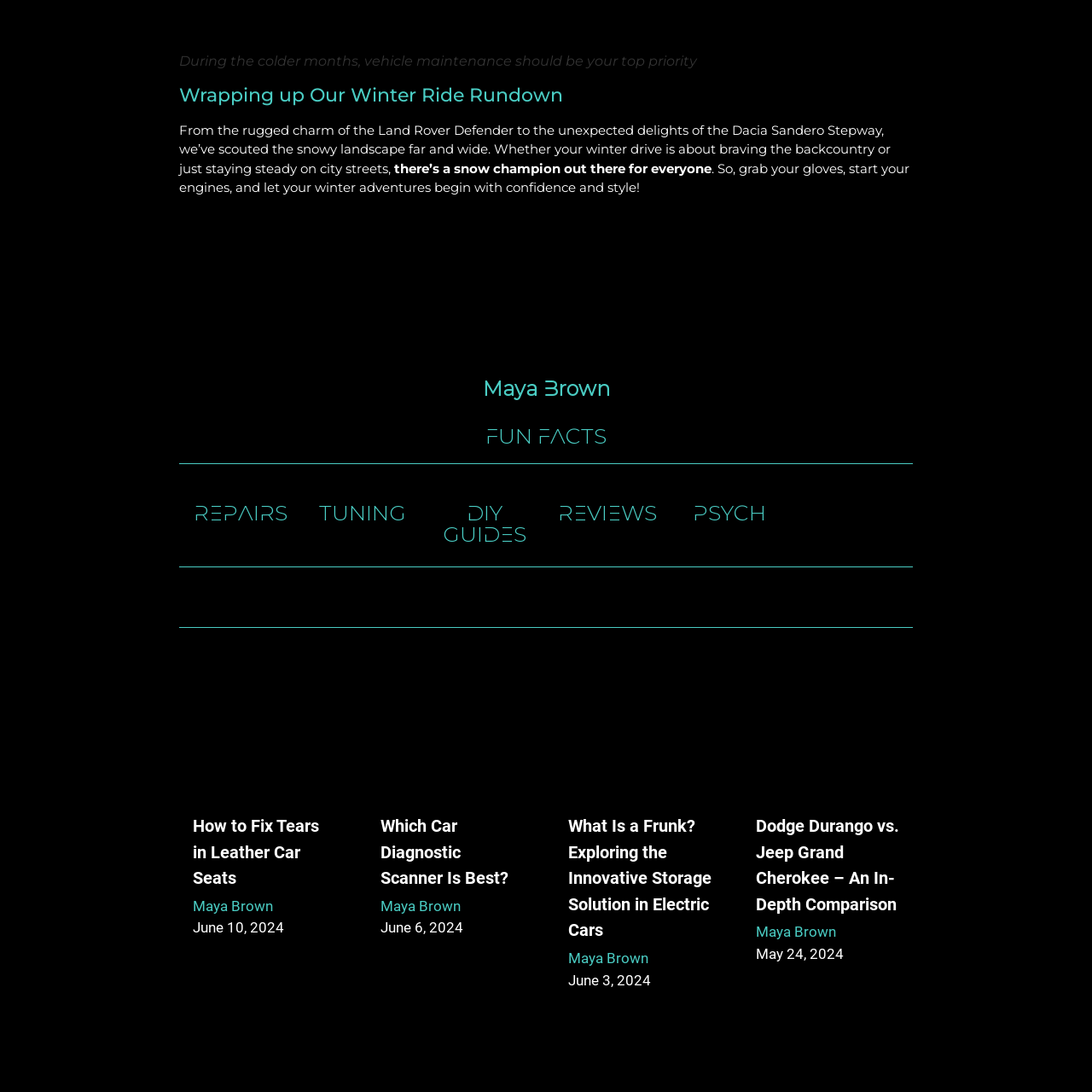Find the bounding box coordinates for the area that should be clicked to accomplish the instruction: "Learn about fun facts".

[0.445, 0.39, 0.555, 0.41]